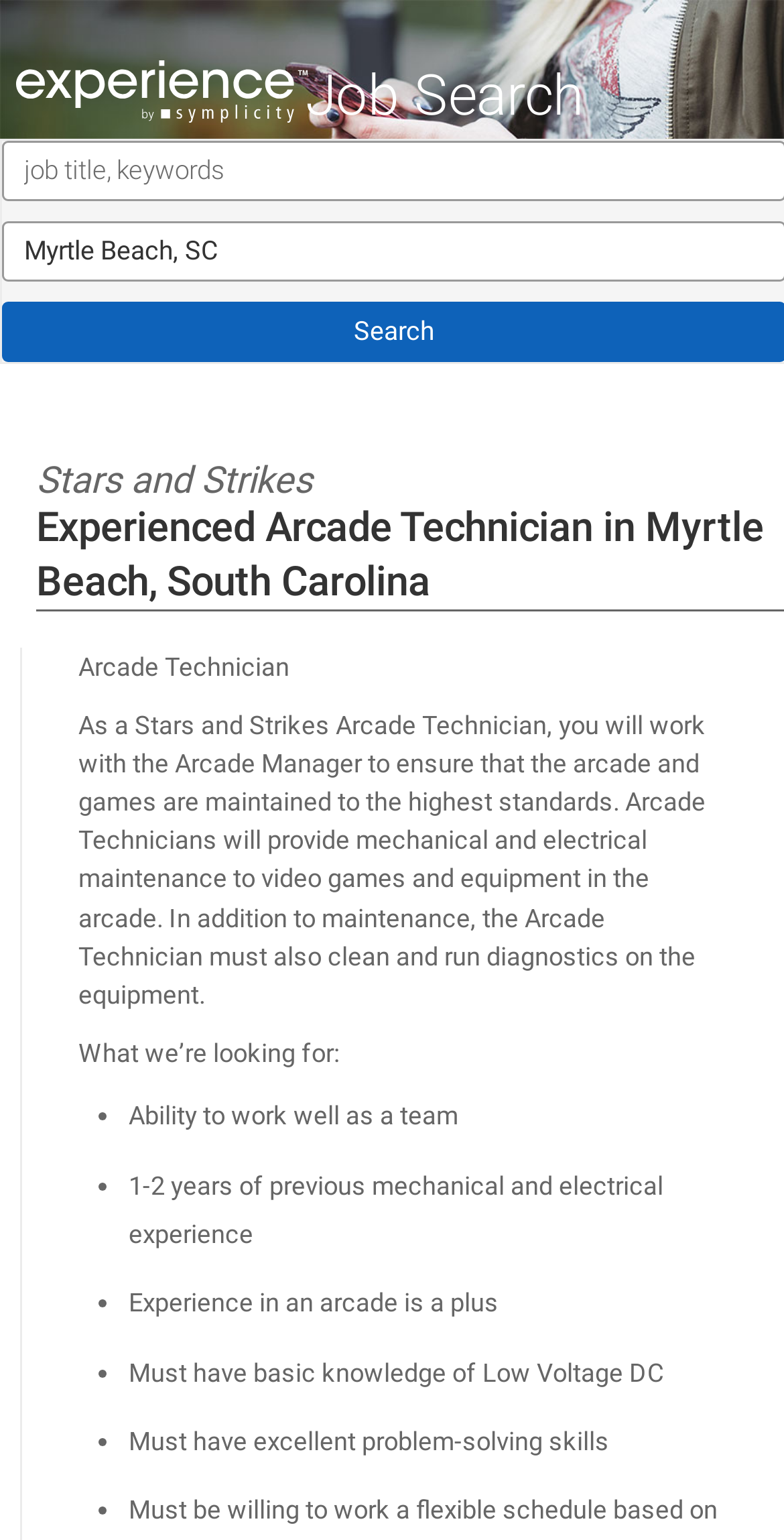Identify and extract the heading text of the webpage.

Experience Inc. Jobs